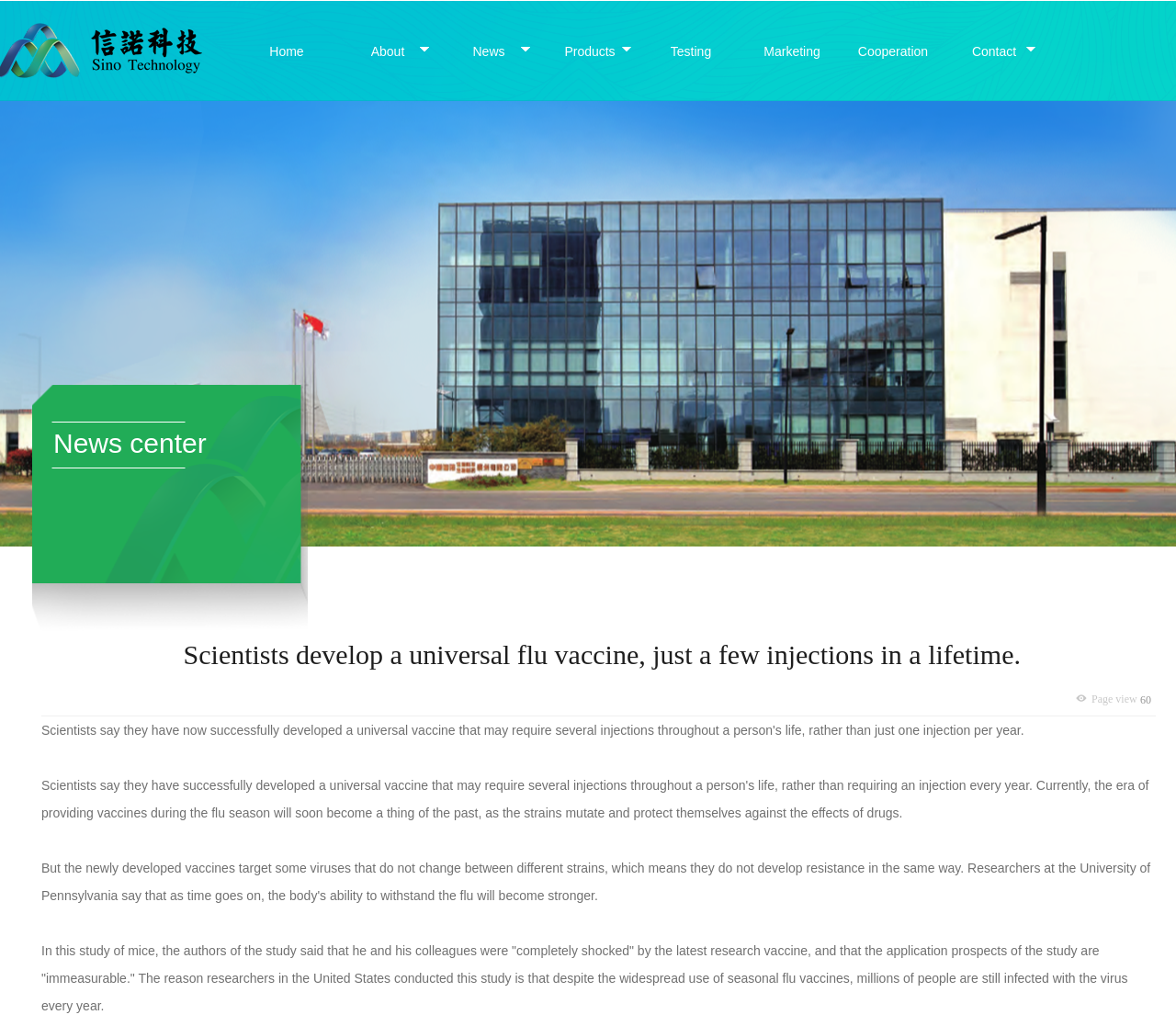Determine the bounding box coordinates of the target area to click to execute the following instruction: "read the article."

[0.15, 0.62, 0.868, 0.656]